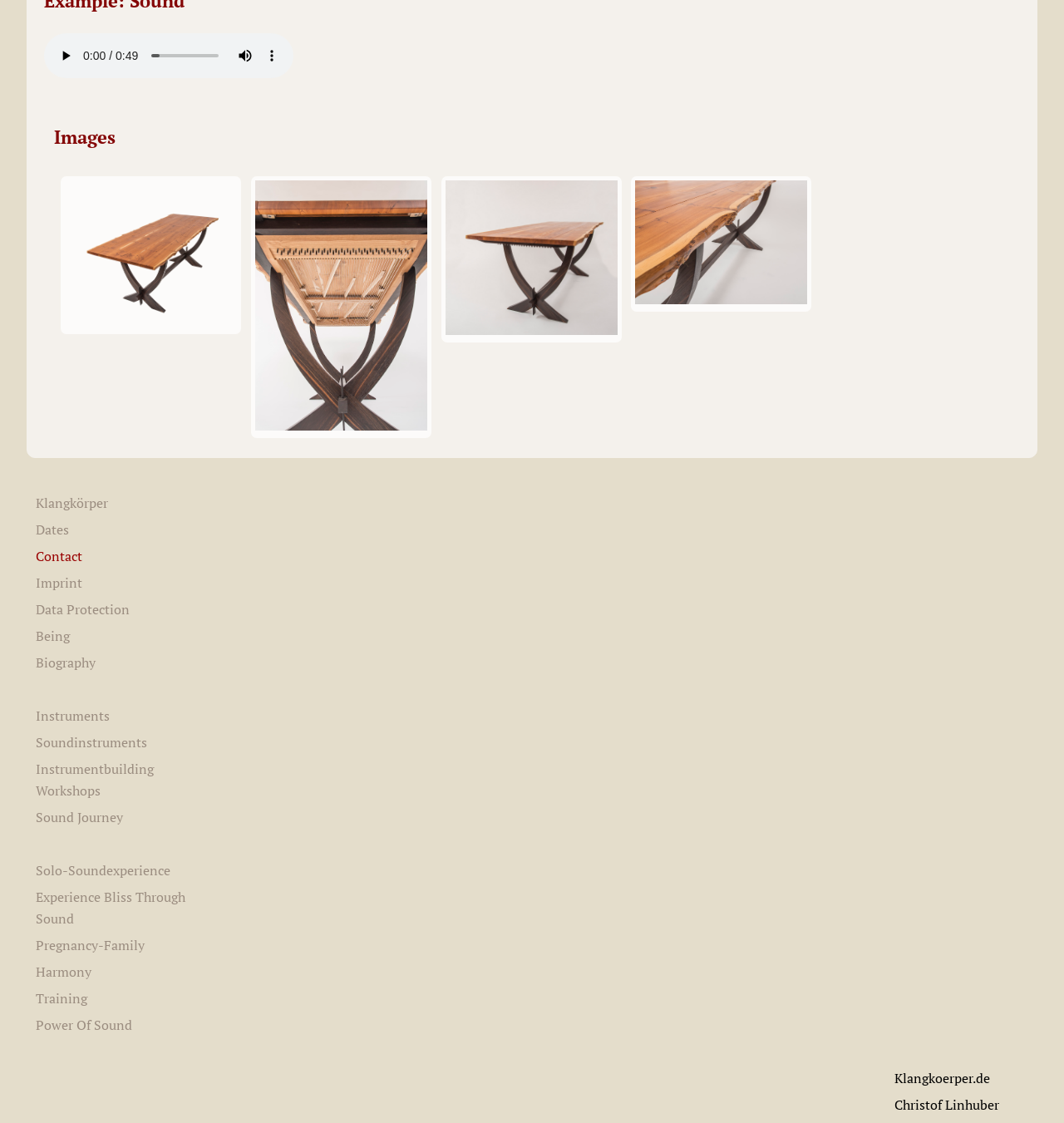Identify the bounding box coordinates for the element that needs to be clicked to fulfill this instruction: "view more media controls". Provide the coordinates in the format of four float numbers between 0 and 1: [left, top, right, bottom].

[0.243, 0.038, 0.268, 0.062]